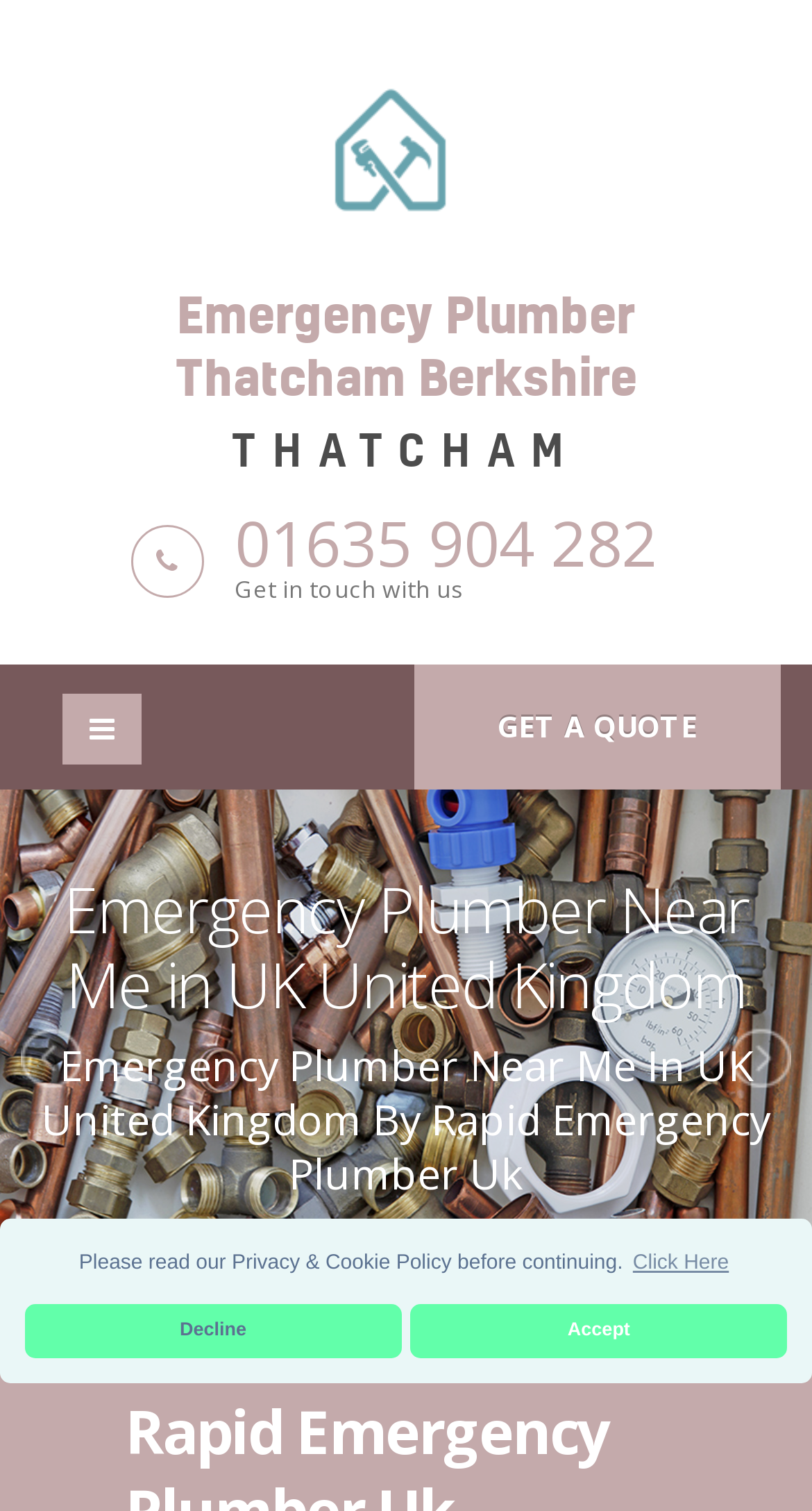Locate the bounding box for the described UI element: "Click Here". Ensure the coordinates are four float numbers between 0 and 1, formatted as [left, top, right, bottom].

[0.774, 0.823, 0.903, 0.849]